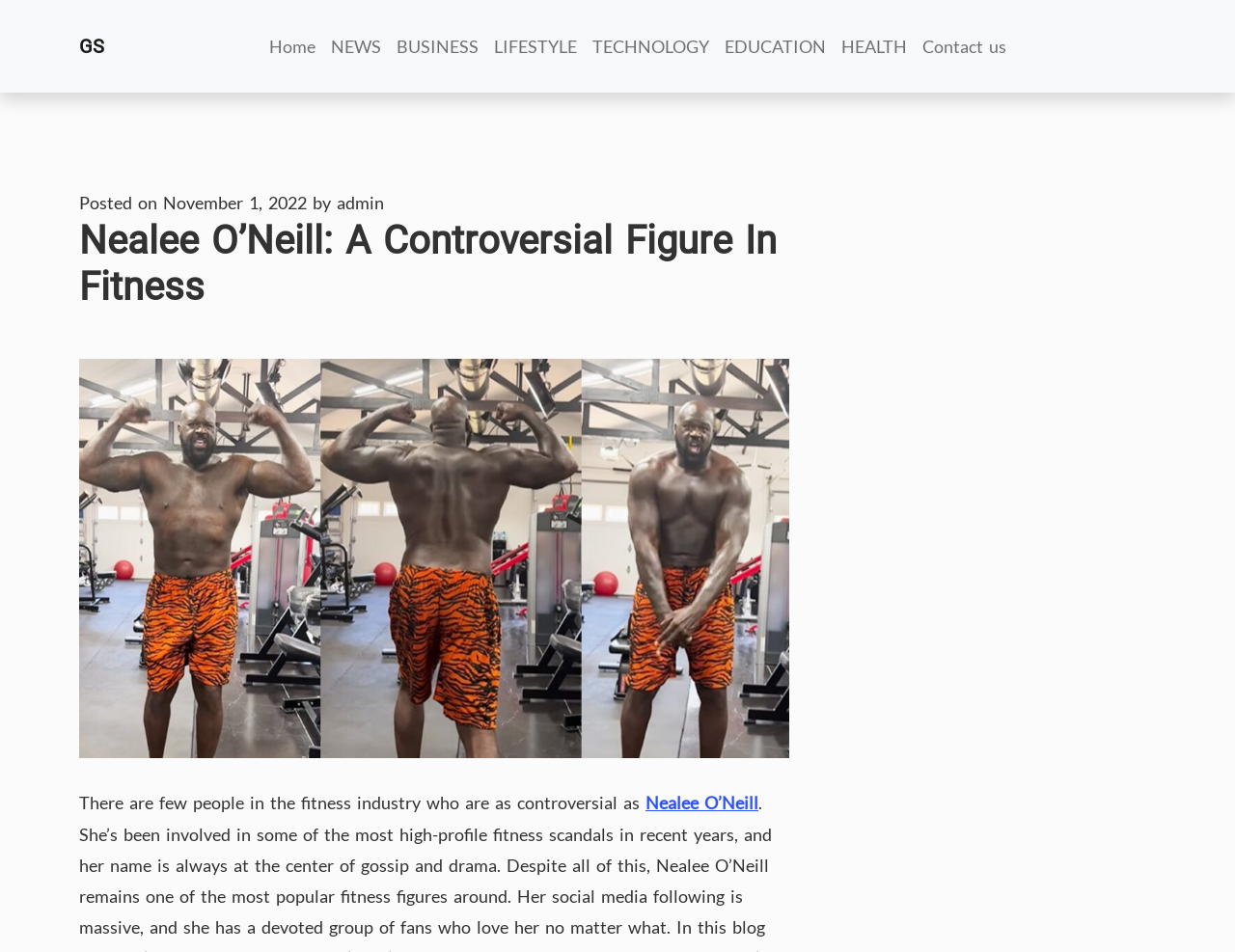Find the bounding box coordinates of the element I should click to carry out the following instruction: "Click on 'Disappointed Reaction'".

None